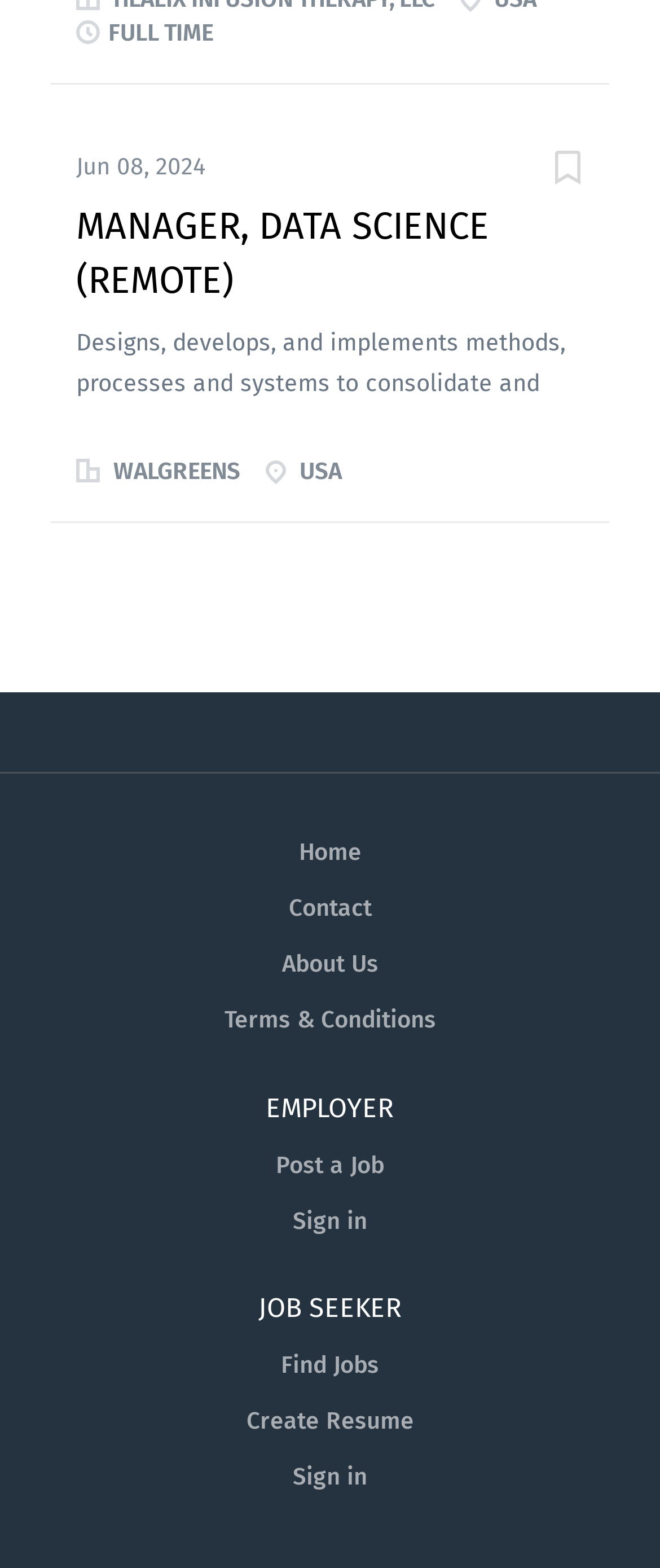What is the job title?
Please answer the question with as much detail as possible using the screenshot.

The job title can be found in the link element with the text 'MANAGER, DATA SCIENCE (REMOTE)' which is located within the article element.